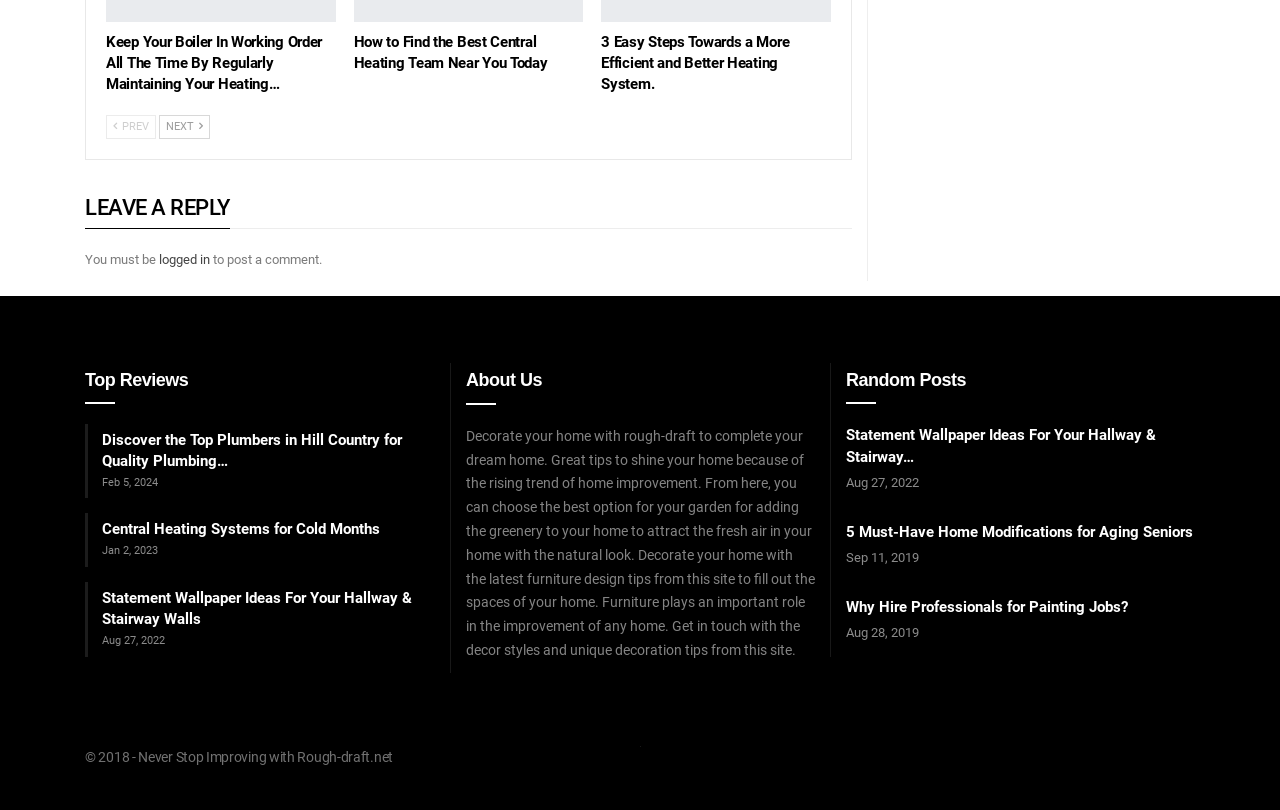Using the description: "Top Reviews", determine the UI element's bounding box coordinates. Ensure the coordinates are in the format of four float numbers between 0 and 1, i.e., [left, top, right, bottom].

[0.006, 0.615, 0.087, 0.633]